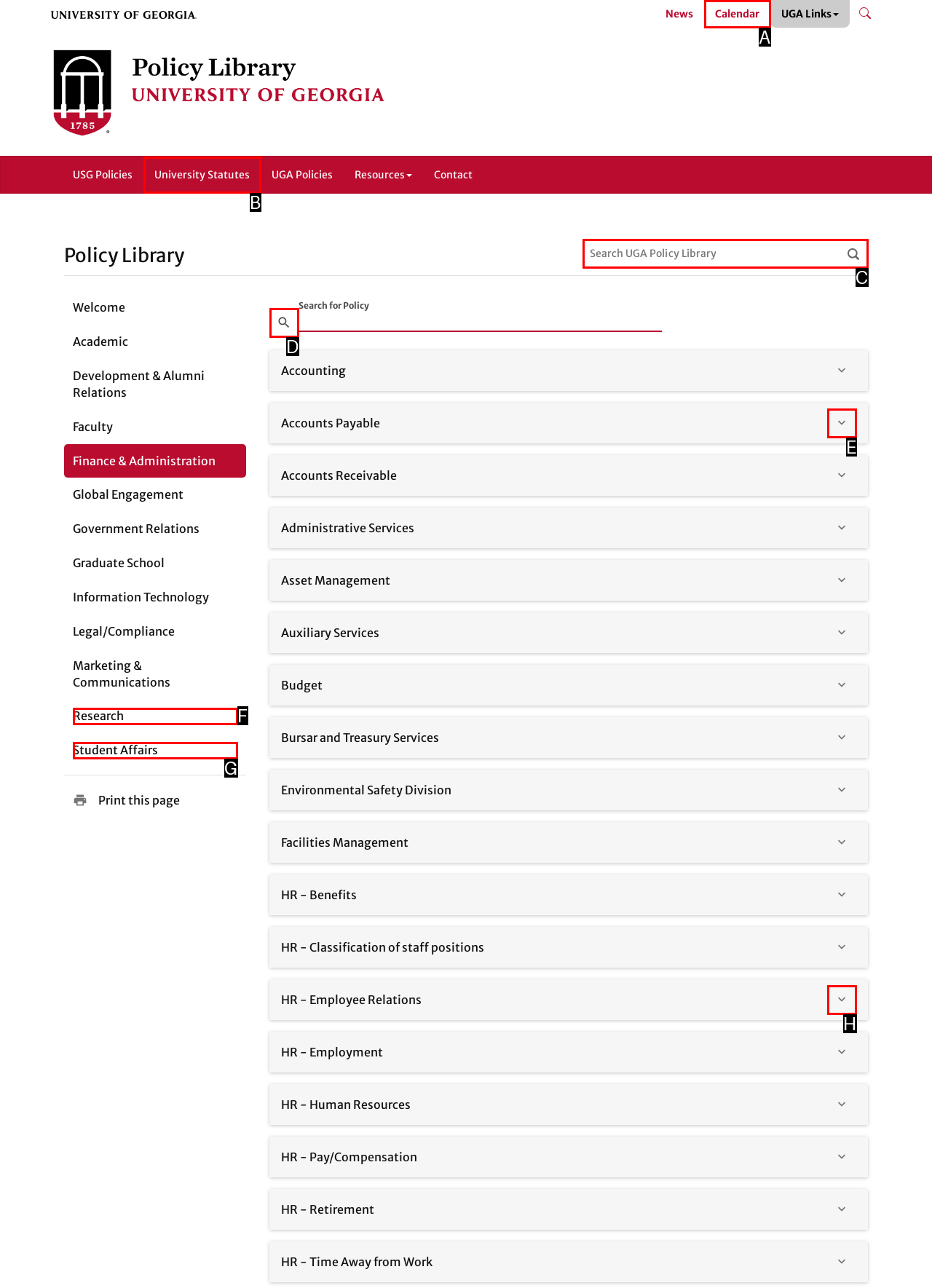Identify the correct choice to execute this task: View University Statutes
Respond with the letter corresponding to the right option from the available choices.

B